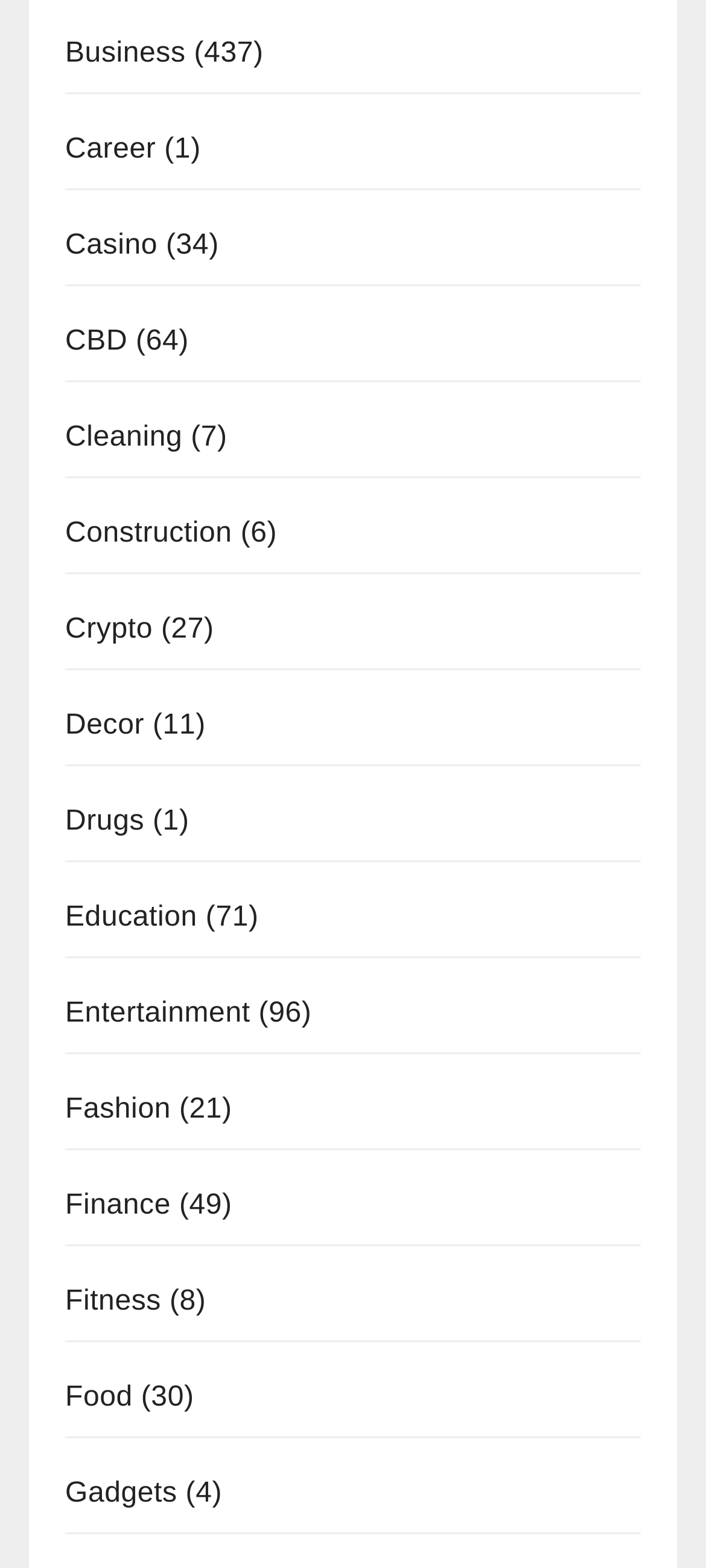How many categories are listed on this webpage?
Answer the question in a detailed and comprehensive manner.

I counted the number of links on the webpage, each representing a category, and found 25 categories listed.